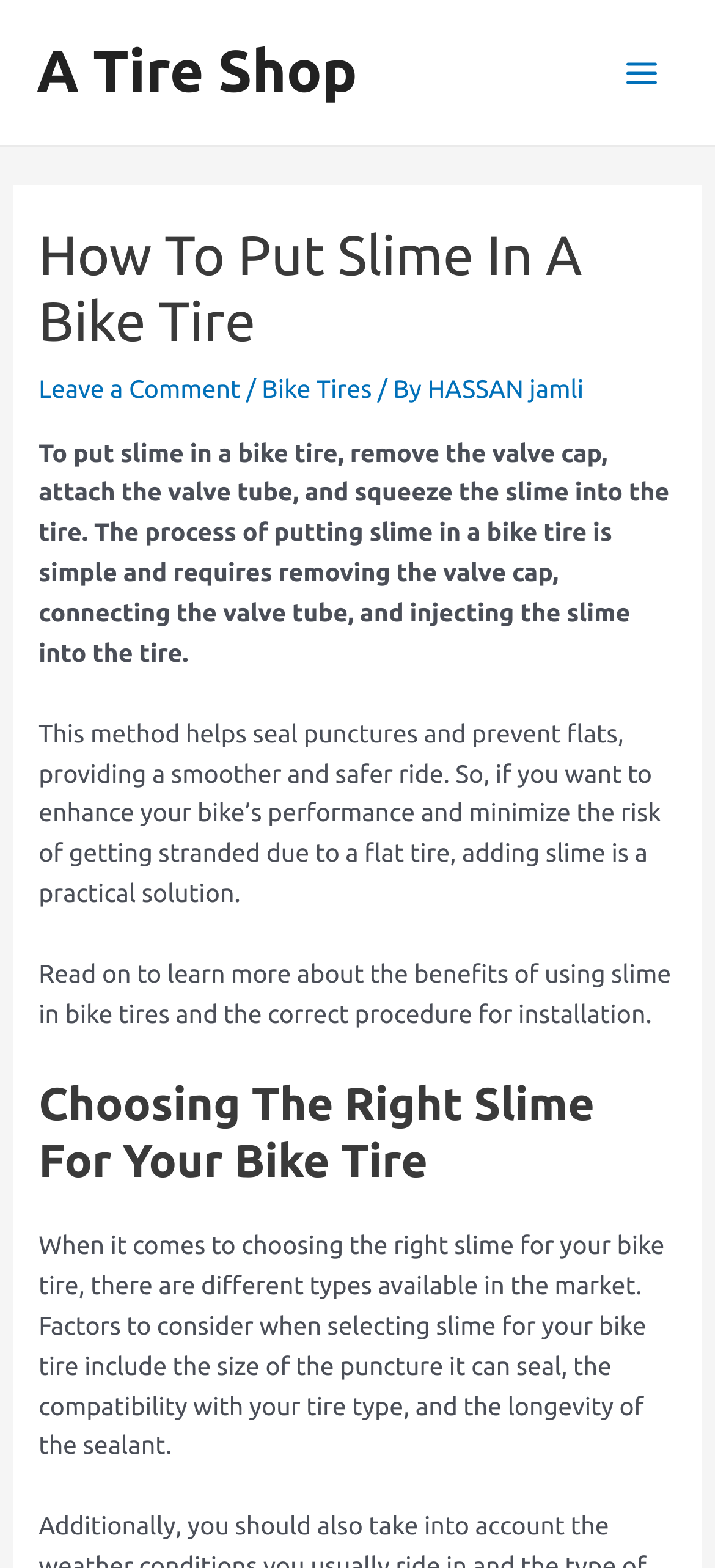Determine the bounding box for the described HTML element: "Leave a Comment". Ensure the coordinates are four float numbers between 0 and 1 in the format [left, top, right, bottom].

[0.054, 0.239, 0.336, 0.257]